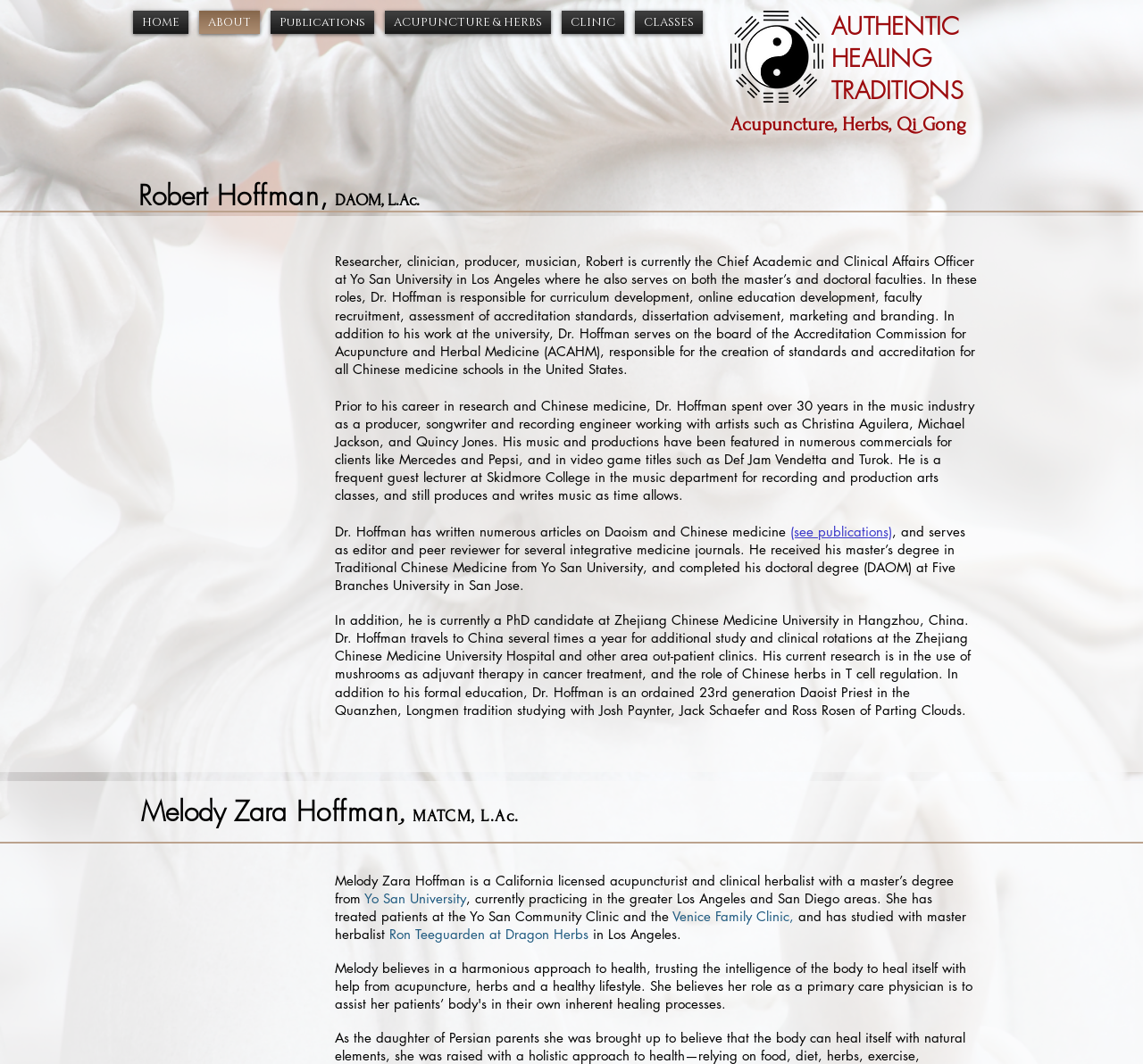What is the profession of Robert Hoffman?
Use the information from the screenshot to give a comprehensive response to the question.

Based on the webpage, Robert Hoffman is described as a researcher, clinician, producer, musician, and Chief Academic and Clinical Affairs Officer at Yo San University in Los Angeles. He is also mentioned to be a licensed acupuncturist (L.Ac.) and has a doctoral degree (DAOM) in Traditional Chinese Medicine.